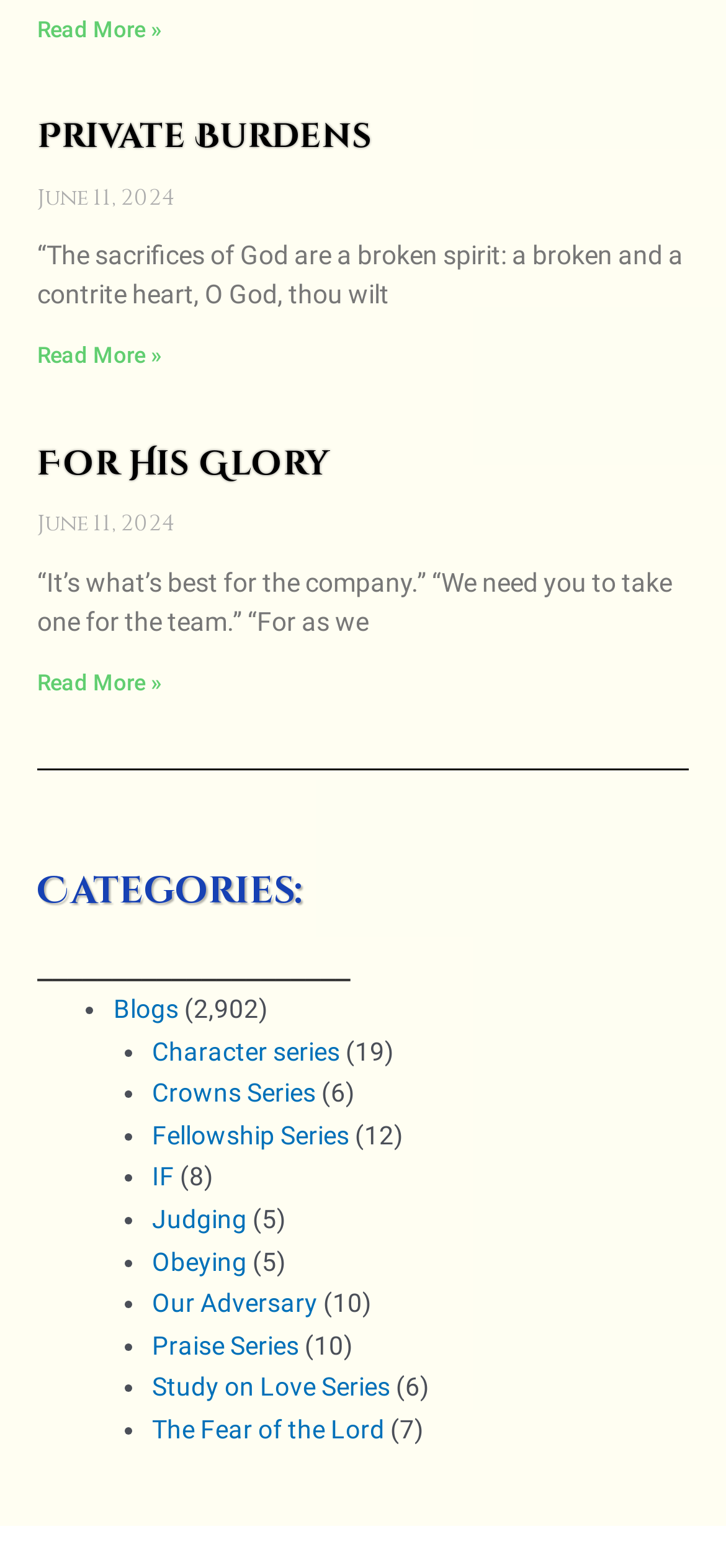Please locate the bounding box coordinates of the element that needs to be clicked to achieve the following instruction: "Read more about For His Glory". The coordinates should be four float numbers between 0 and 1, i.e., [left, top, right, bottom].

[0.051, 0.427, 0.223, 0.444]